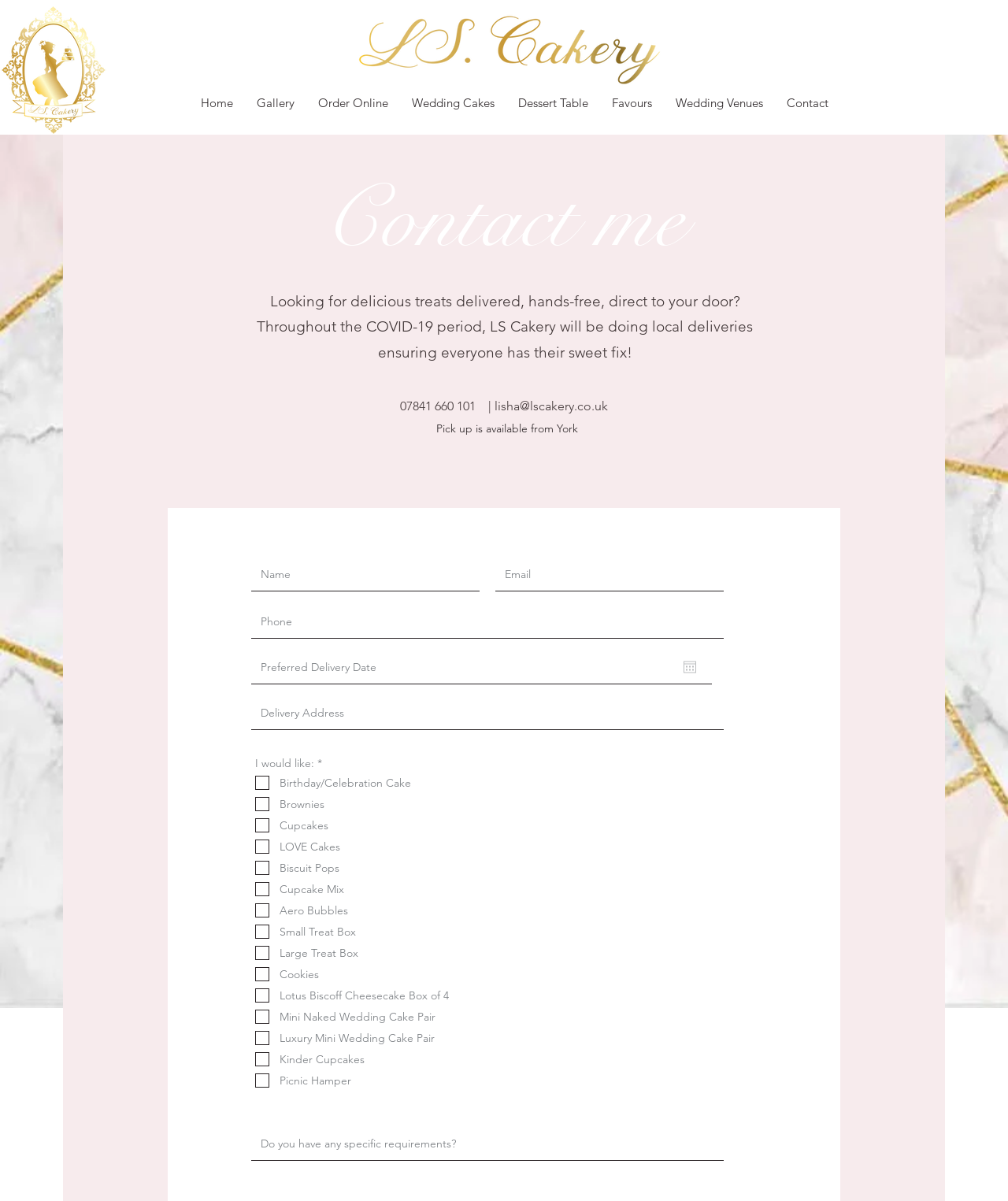What is the purpose of the checkboxes in the 'I would like:' section?
Provide a detailed answer to the question, using the image to inform your response.

I inferred the purpose of the checkboxes by looking at the labels of the checkboxes, such as 'Birthday/Celebration Cake', 'Brownies', etc. which suggest that they are used to select different types of cakes.